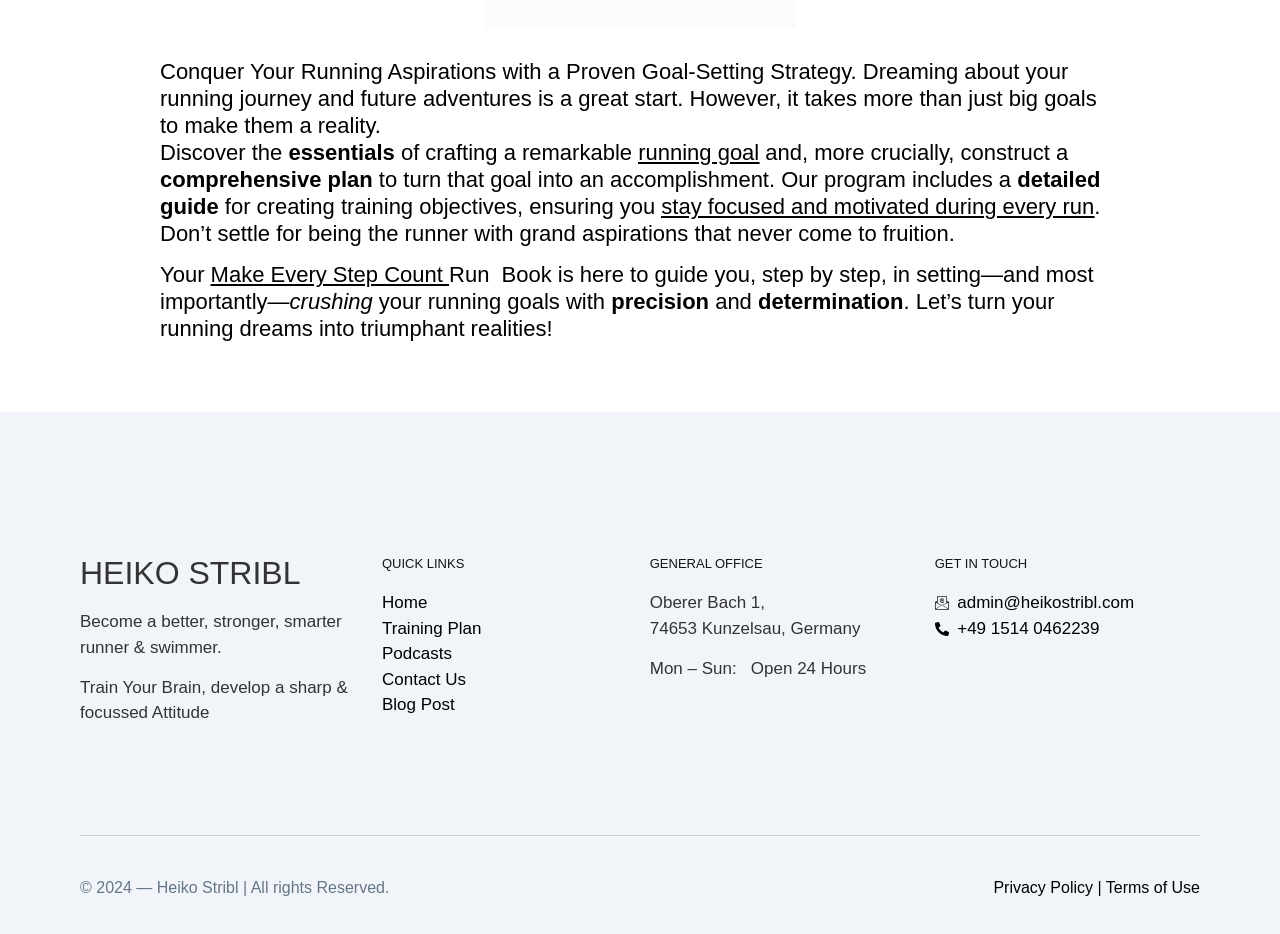Locate the bounding box coordinates of the segment that needs to be clicked to meet this instruction: "Read the 'Privacy Policy'".

[0.776, 0.941, 0.854, 0.959]